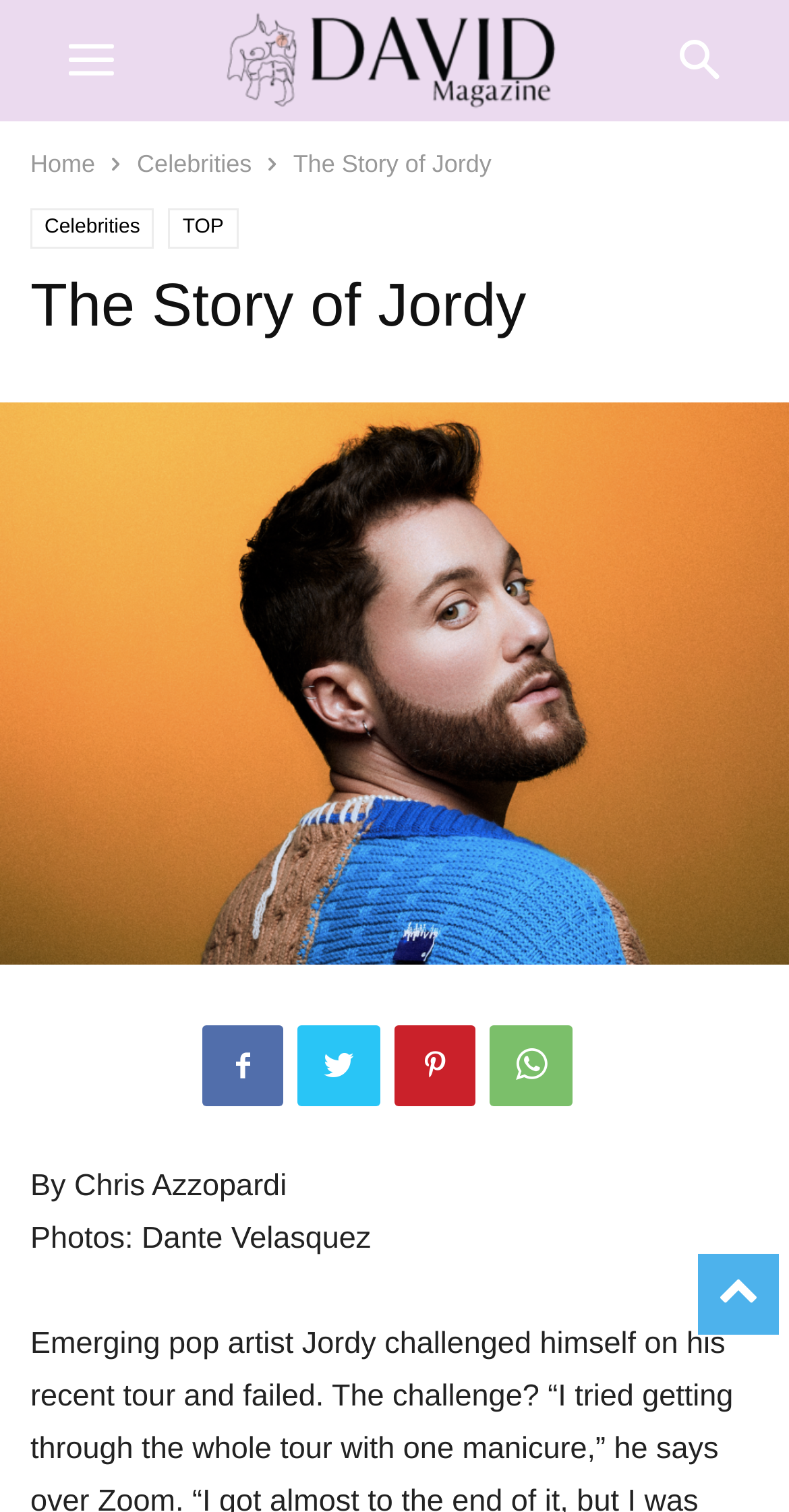Produce a meticulous description of the webpage.

The webpage is about "The Story of Jordy" and appears to be an article or feature on David Magazine. At the top-right corner, there is a "to-top" link, a "mobile-toggle" button, and a "search" button. Below these elements, there is a navigation menu with links to "Home" and "Celebrities". 

Next to the navigation menu, the title "The Story of Jordy" is displayed prominently. Below the title, there are more links to "Celebrities" and "TOP". 

The main content of the webpage is divided into sections. The first section has a heading with the same title "The Story of Jordy". Below the heading, there is a large image that spans the entire width of the page, with a caption "Jordy1". 

Underneath the image, there are four social media links represented by icons. Below these icons, the author of the article, "By Chris Azzopardi", and the photographer, "Photos: Dante Velasquez", are credited.